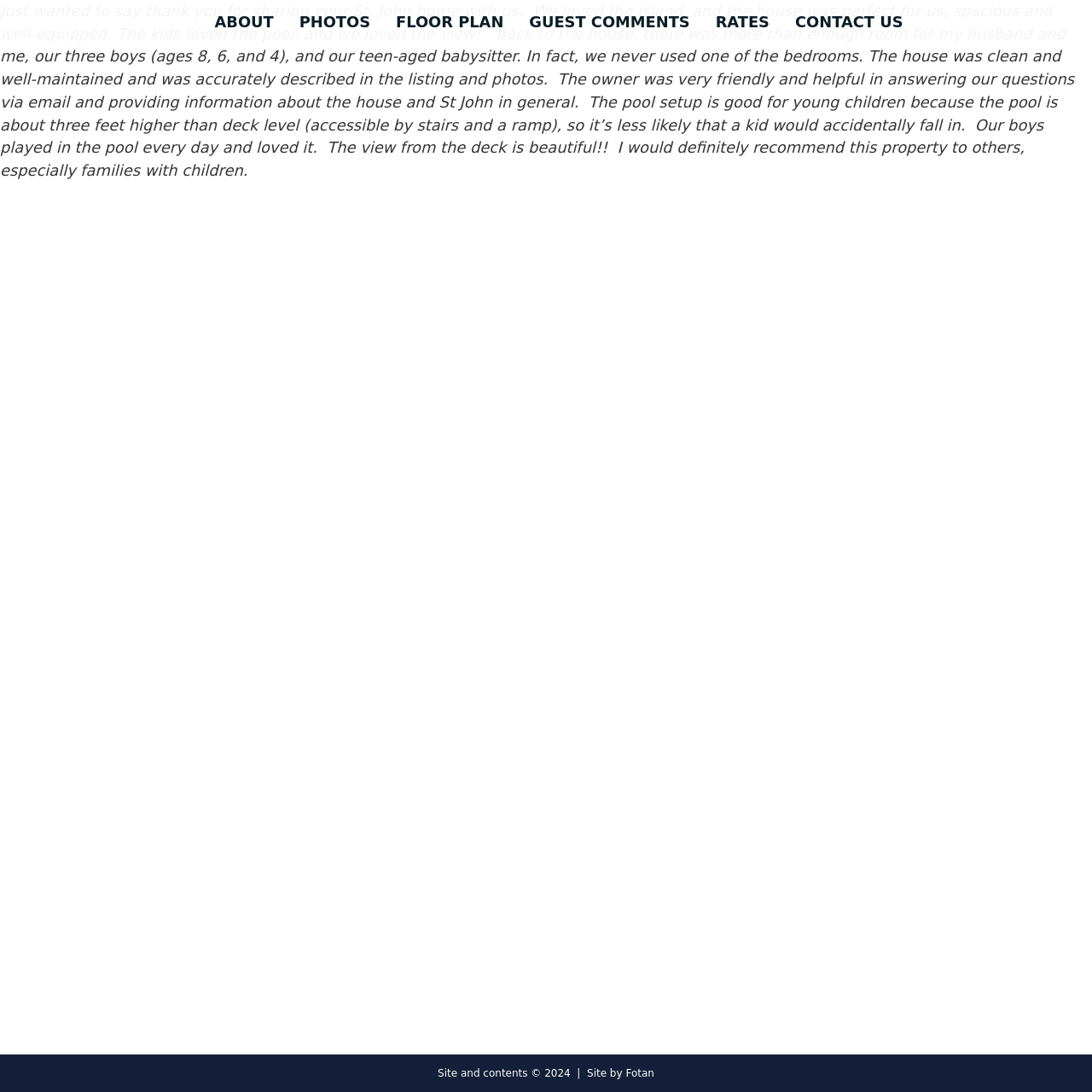How many bedrooms were not used by the family?
With the help of the image, please provide a detailed response to the question.

According to the text, 'In fact, we never used one of the bedrooms.' This implies that there was one bedroom that was not used by the family.